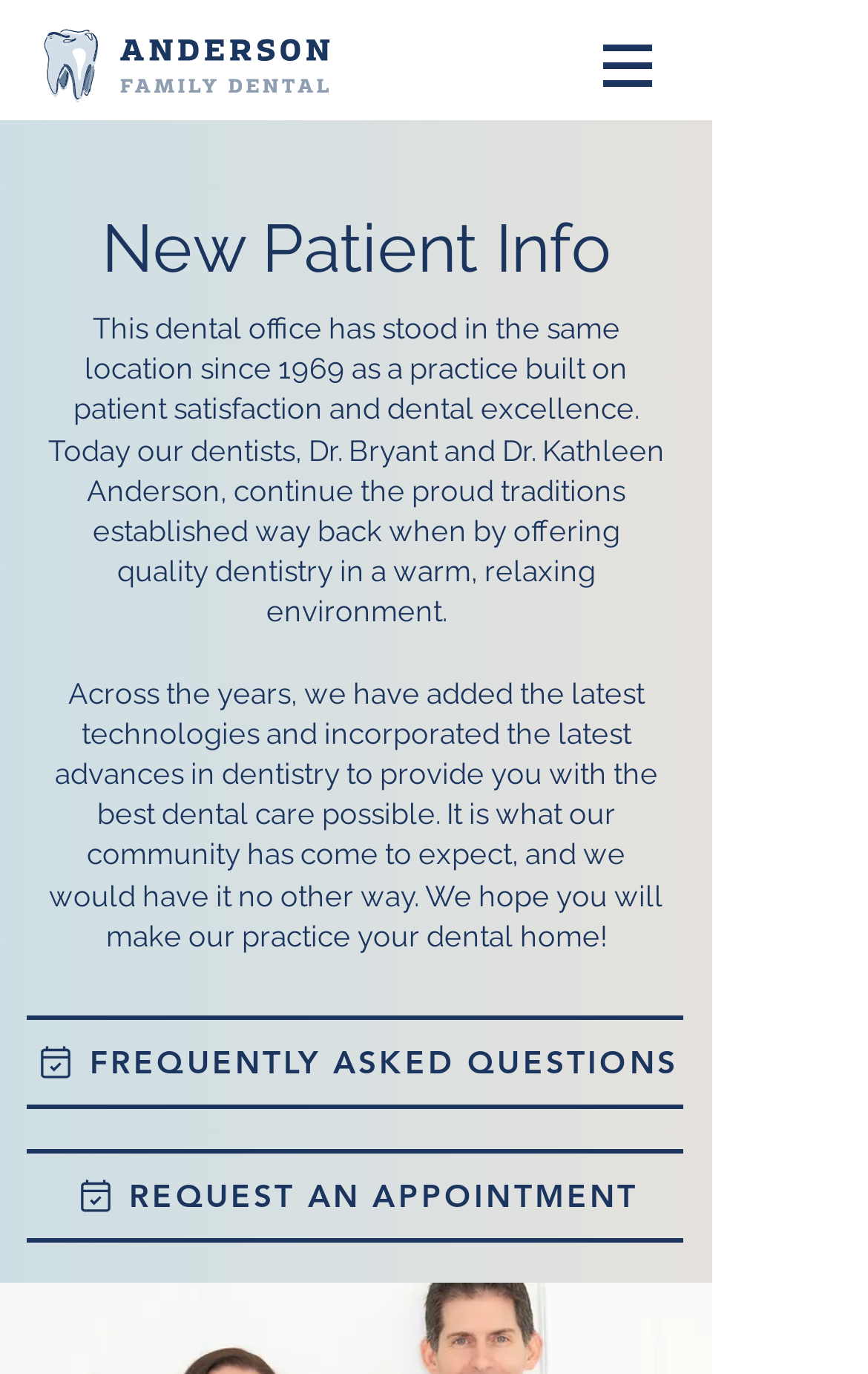How many links are present in the webpage?
Please answer the question with a detailed response using the information from the screenshot.

I counted the number of links by looking at the UI elements with the type 'link'. There are three links present in the webpage, with the texts '', 'FREQUENTLY ASKED QUESTIONS', and 'REQUEST AN APPOINTMENT'.